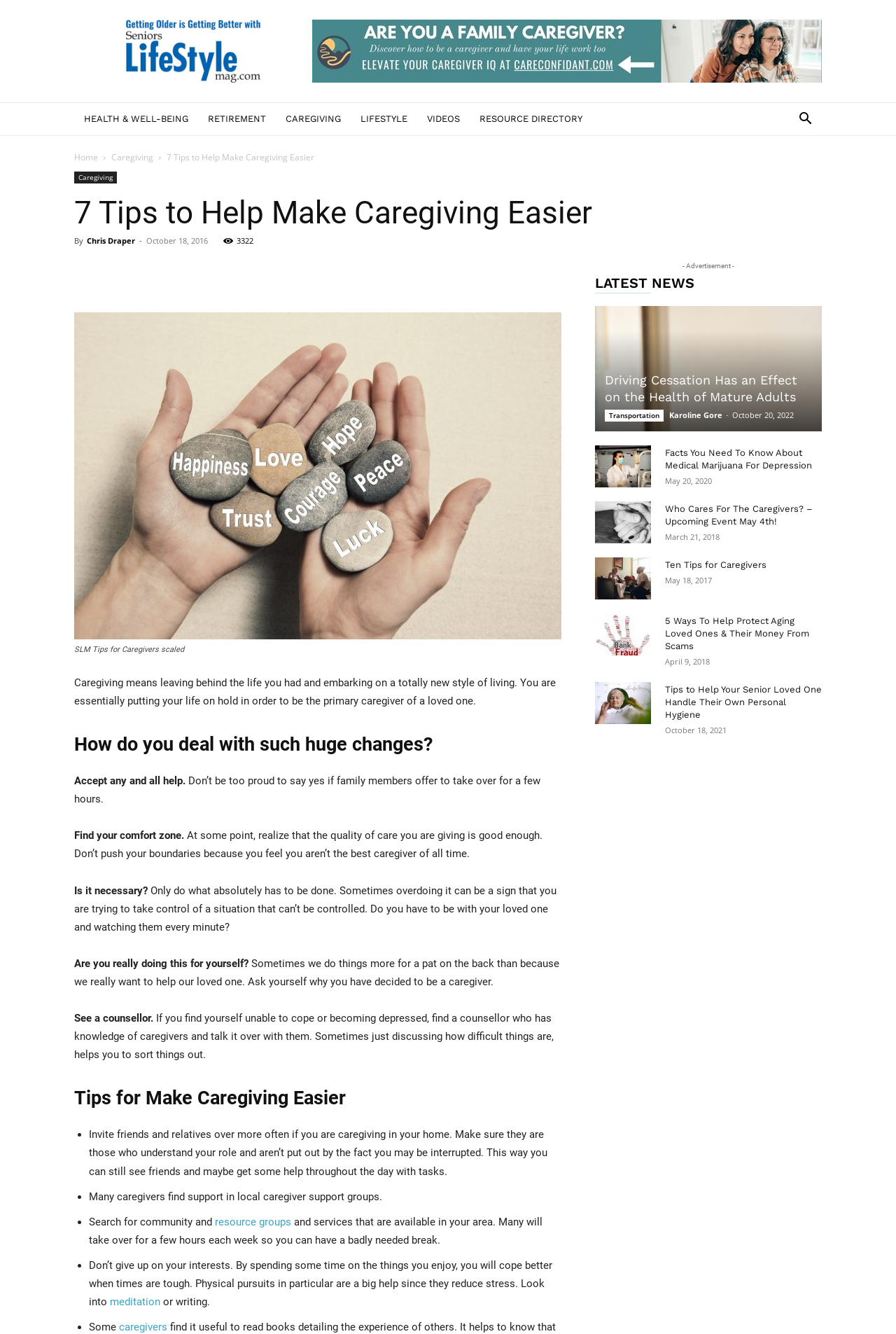From the webpage screenshot, identify the region described by Caregiving. Provide the bounding box coordinates as (top-left x, top-left y, bottom-right x, bottom-right y), with each value being a floating point number between 0 and 1.

[0.124, 0.113, 0.171, 0.122]